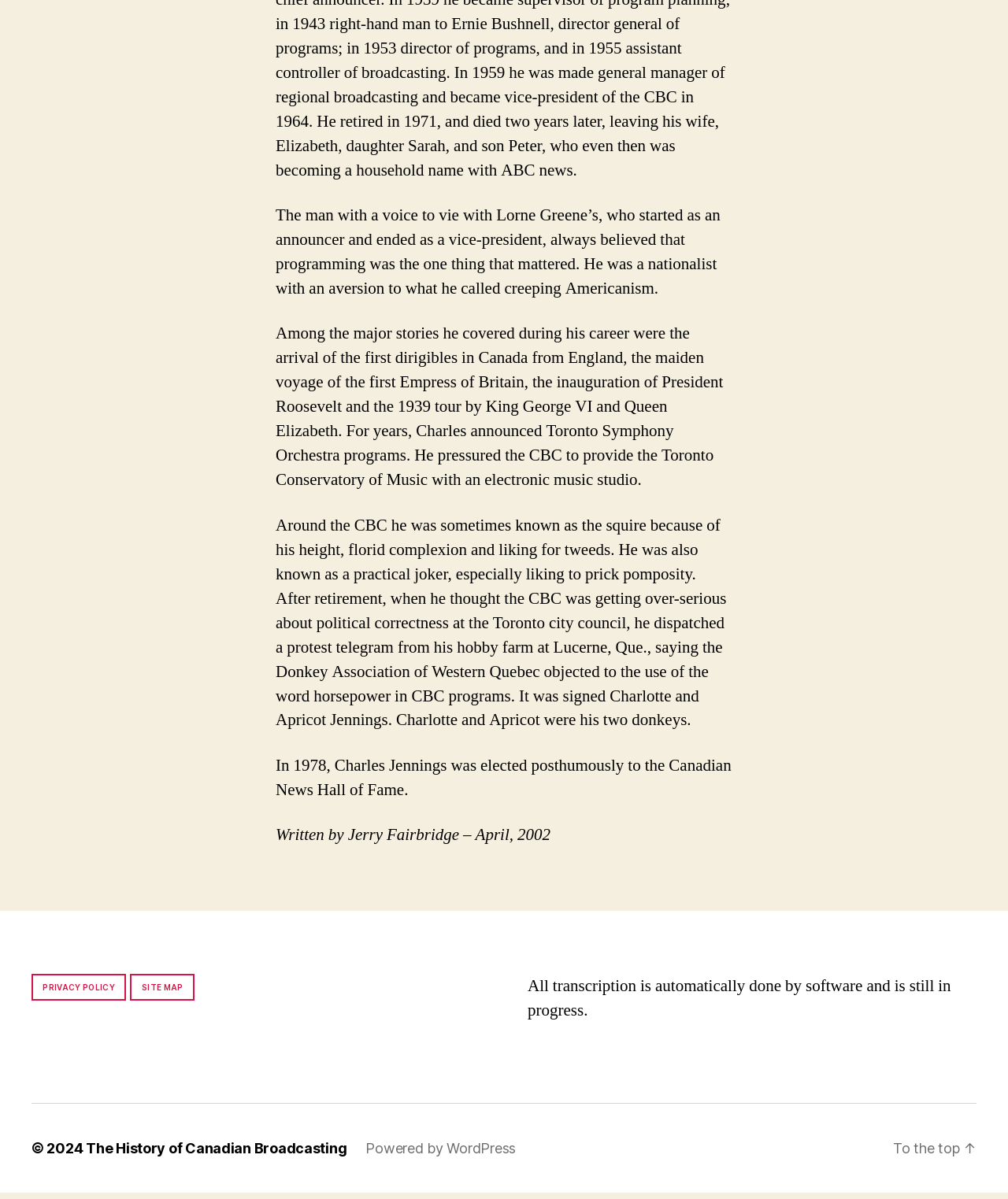Answer the question using only a single word or phrase: 
What year was Charles Jennings elected to the Canadian News Hall of Fame?

1978